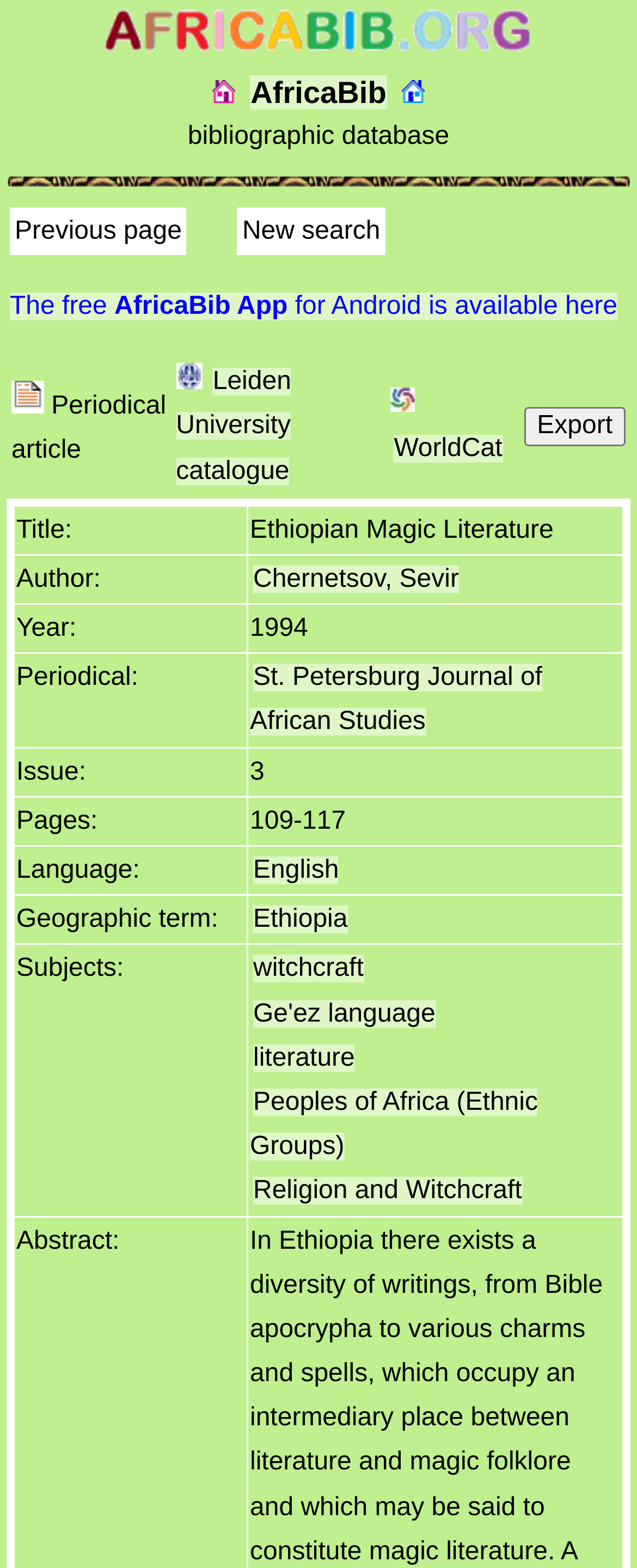Identify the bounding box coordinates of the clickable region necessary to fulfill the following instruction: "Go to AfricaBib home". The bounding box coordinates should be four float numbers between 0 and 1, i.e., [left, top, right, bottom].

[0.162, 0.022, 0.838, 0.04]